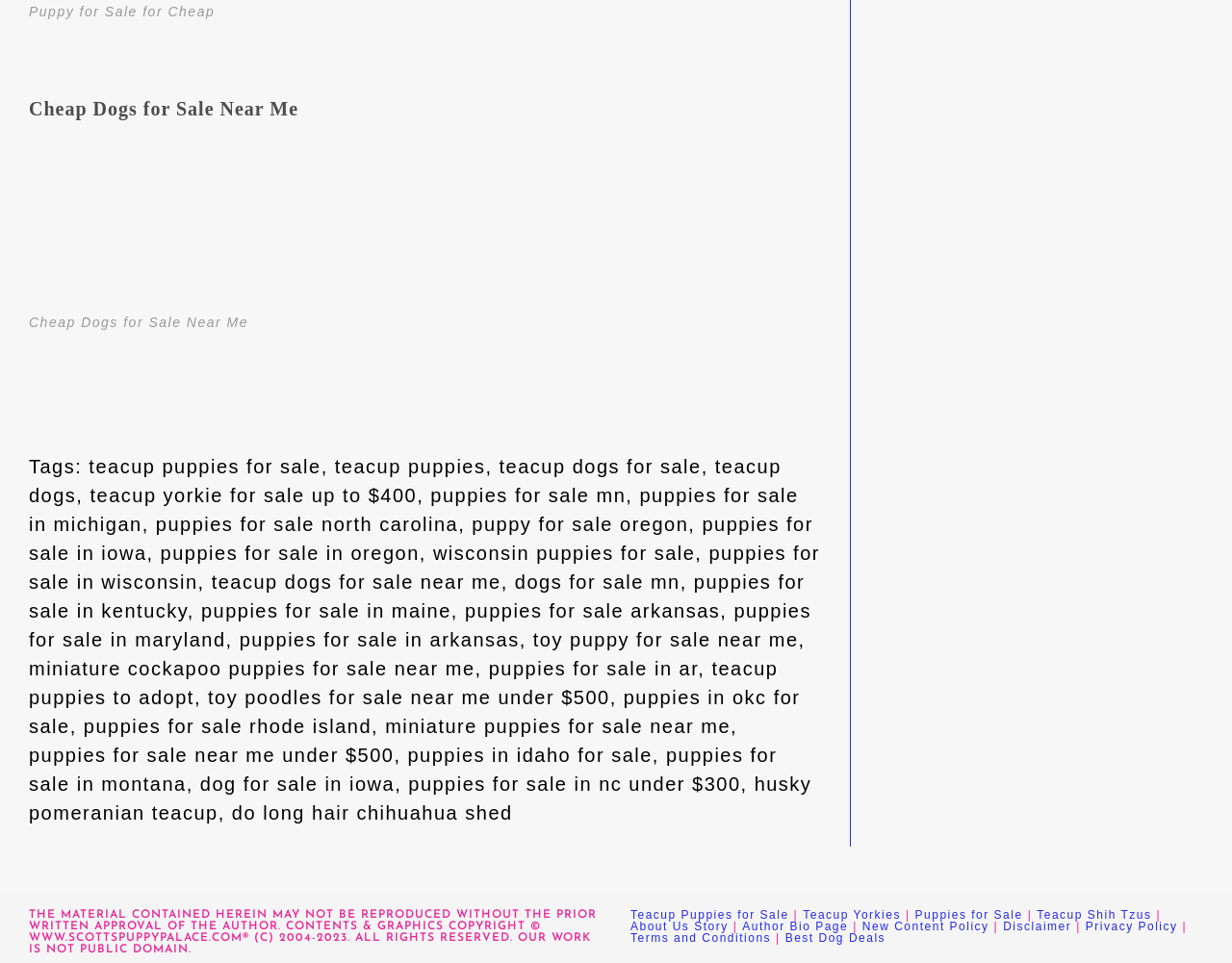Determine the bounding box of the UI element mentioned here: "Disclaimer". The coordinates must be in the format [left, top, right, bottom] with values ranging from 0 to 1.

[0.814, 0.955, 0.87, 0.969]